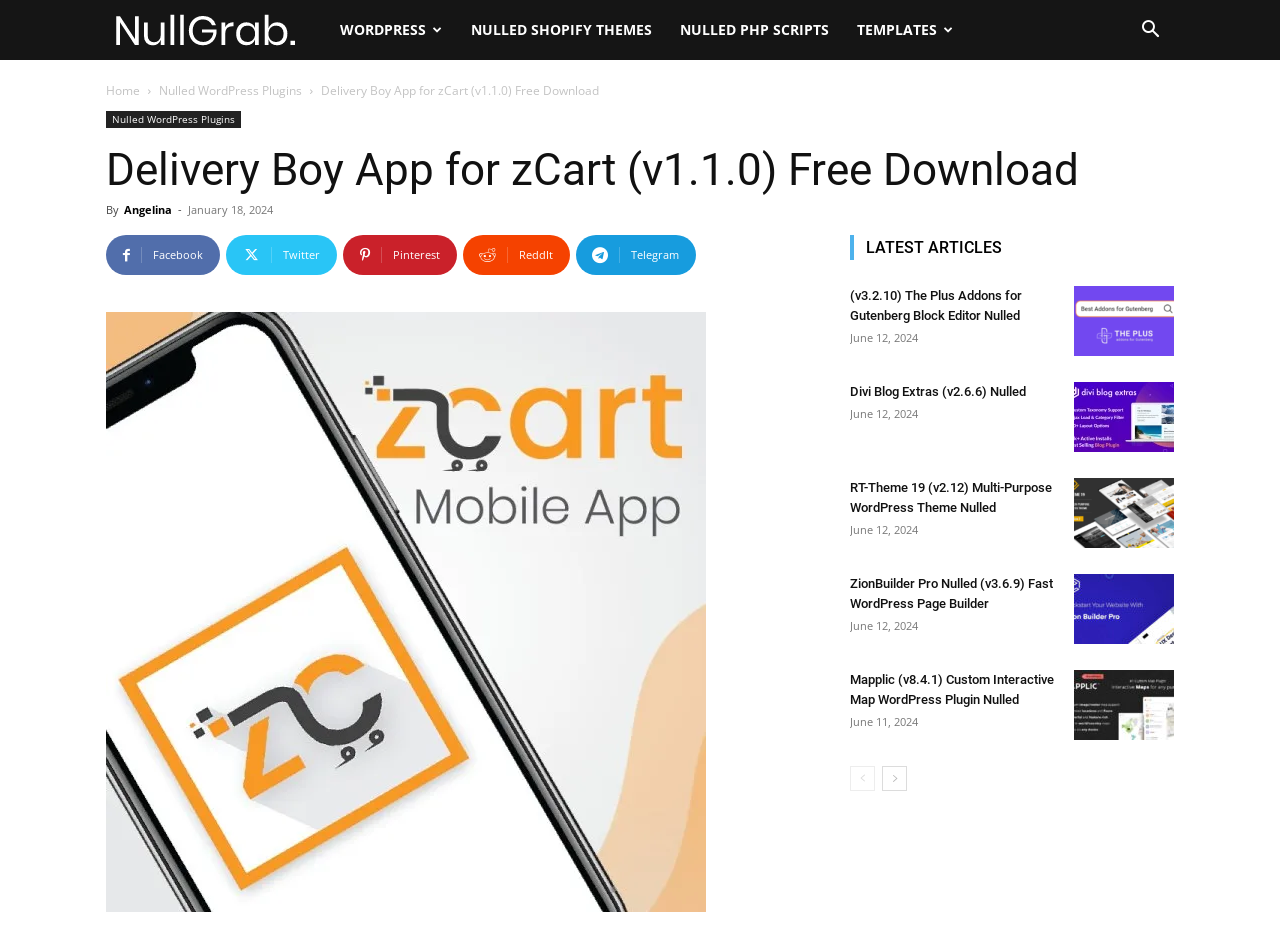Kindly provide the bounding box coordinates of the section you need to click on to fulfill the given instruction: "Click on the 'SERVICES' link".

None